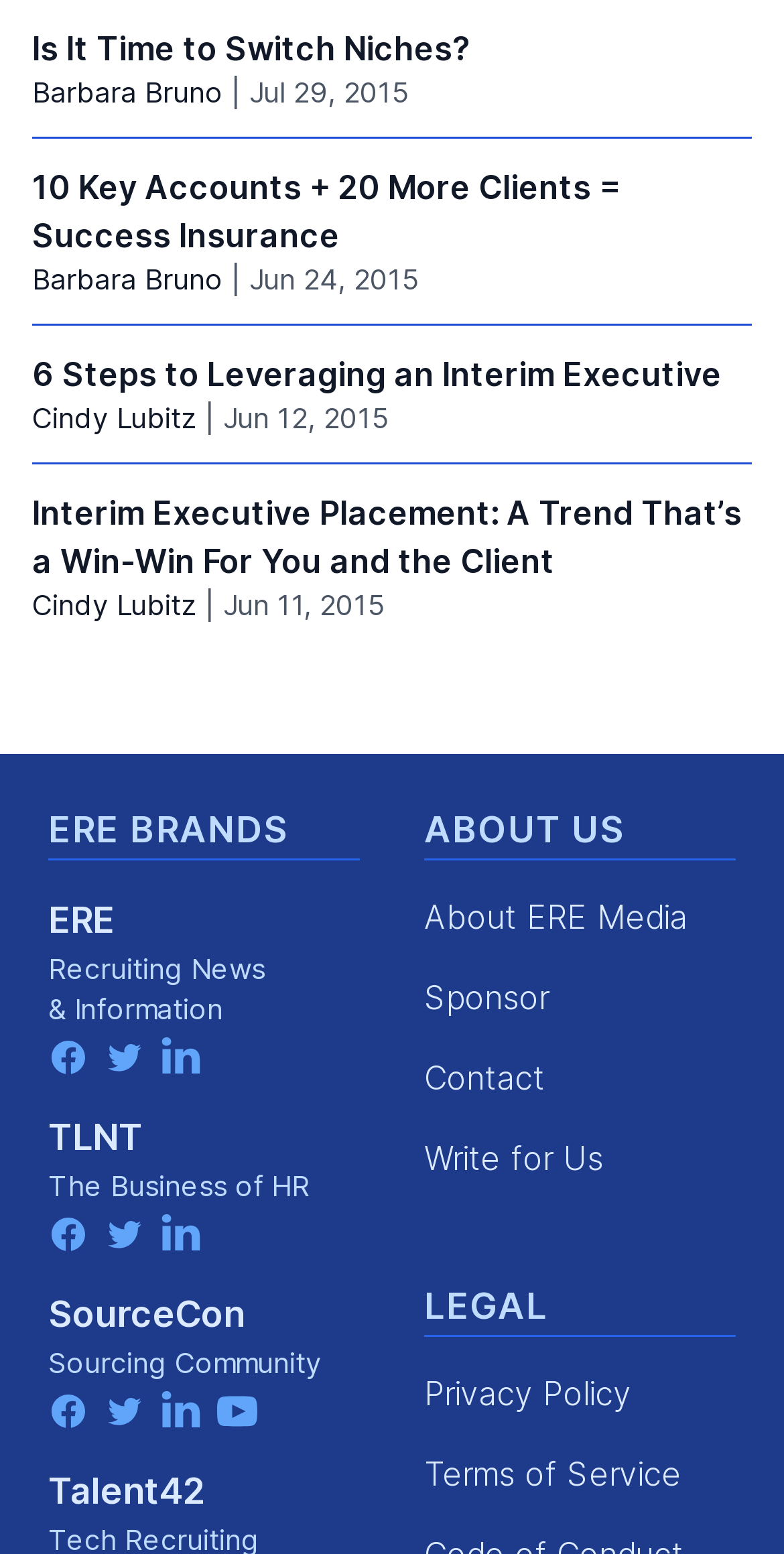Please give a concise answer to this question using a single word or phrase: 
What is the name of the author of the second article?

Barbara Bruno